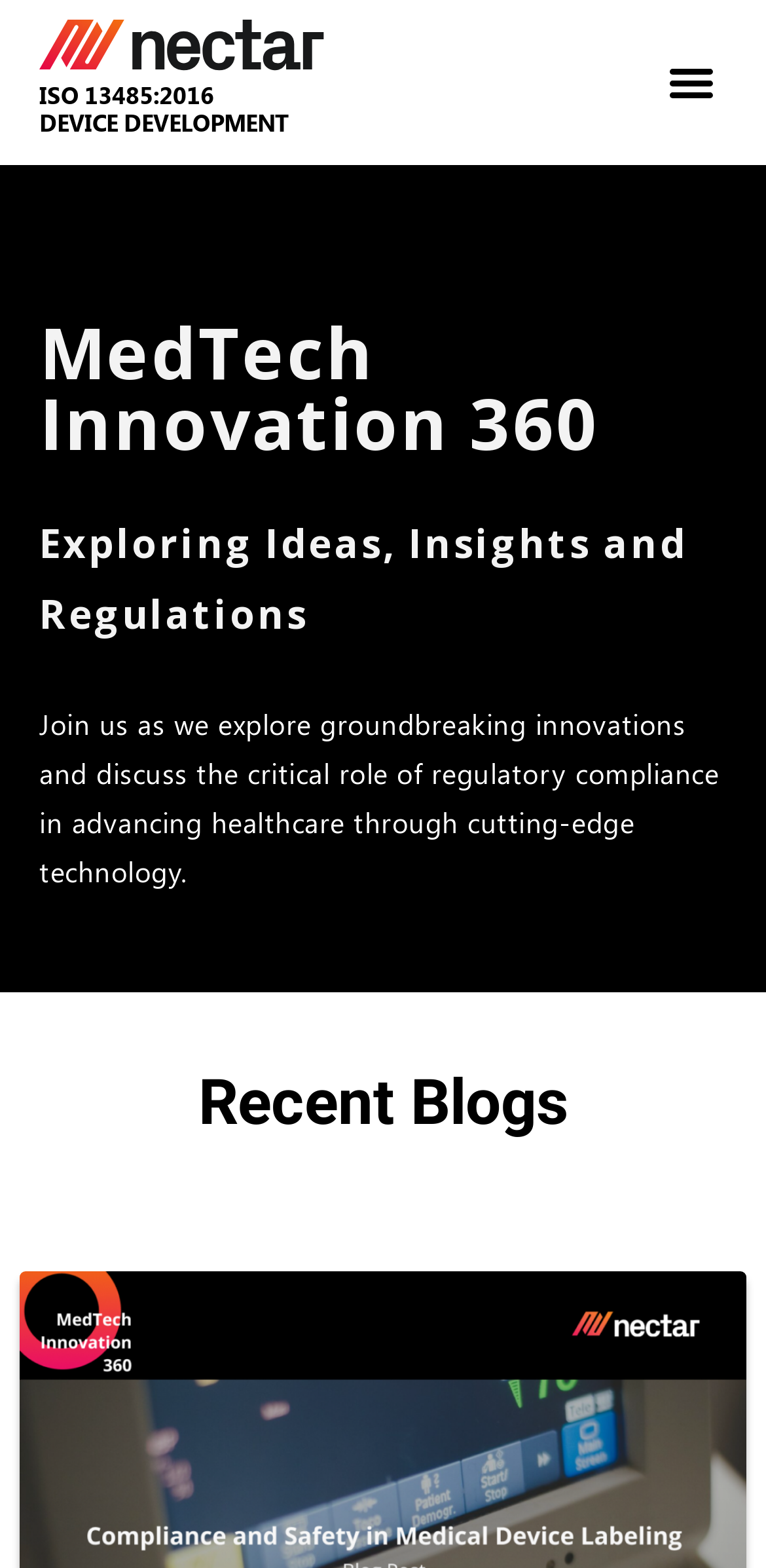Give a detailed account of the webpage's layout and content.

The webpage is titled "Press - Nectar Product Development" and appears to be a press insights page focused on the design and innovation industry. At the top left corner, there is a site logo, accompanied by two lines of text: "ISO 13485:2016" and "DEVICE DEVELOPMENT". 

On the top right corner, there is a menu toggle button. Below the site logo, there is a prominent heading "MedTech Innovation 360" followed by two paragraphs of text. The first paragraph is "Exploring Ideas, Insights and Regulations", and the second paragraph discusses the exploration of innovations and regulatory compliance in advancing healthcare through technology.

Further down the page, there is a section titled "Recent Blogs", which suggests that the page may feature a collection of blog posts or articles related to the design and innovation industry.